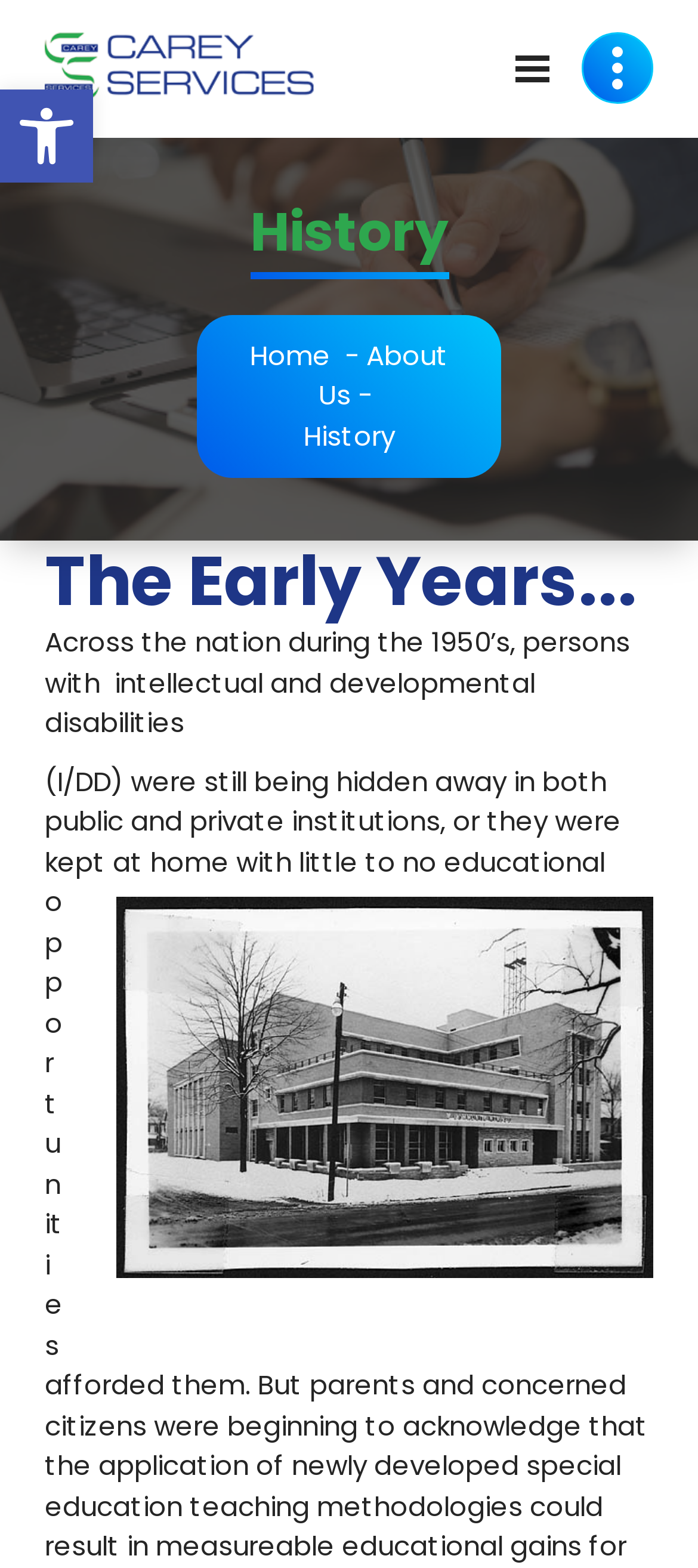How many links are there in the top navigation bar?
Look at the image and respond with a one-word or short-phrase answer.

3